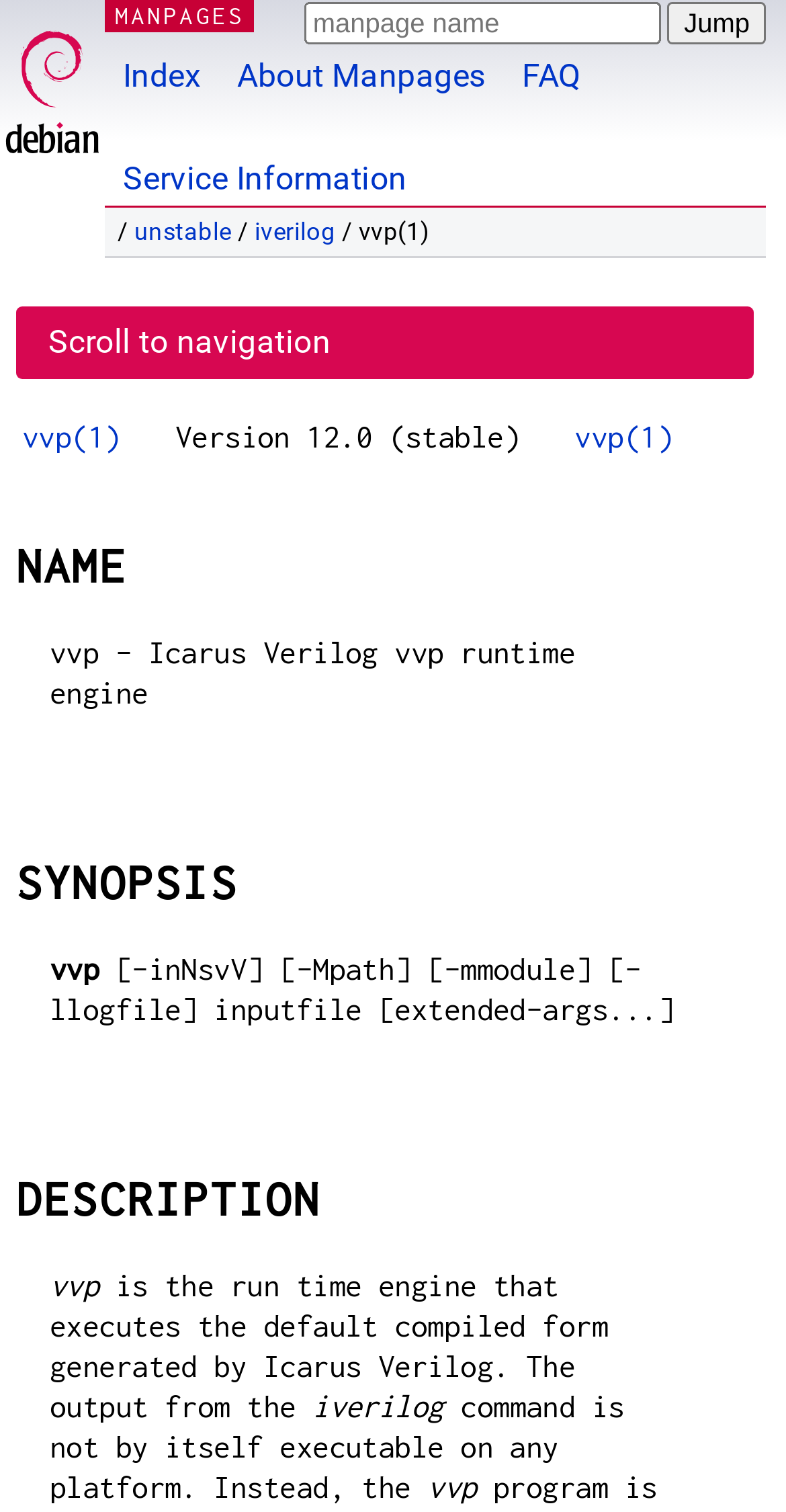What is the name of the runtime engine?
Please give a detailed answer to the question using the information shown in the image.

The question is asking about the name of the runtime engine, which can be found in the 'NAME' section of the webpage. The answer is 'vvp', which is mentioned in the first sentence of the 'NAME' section as 'vvp - Icarus Verilog vvp runtime engine'.